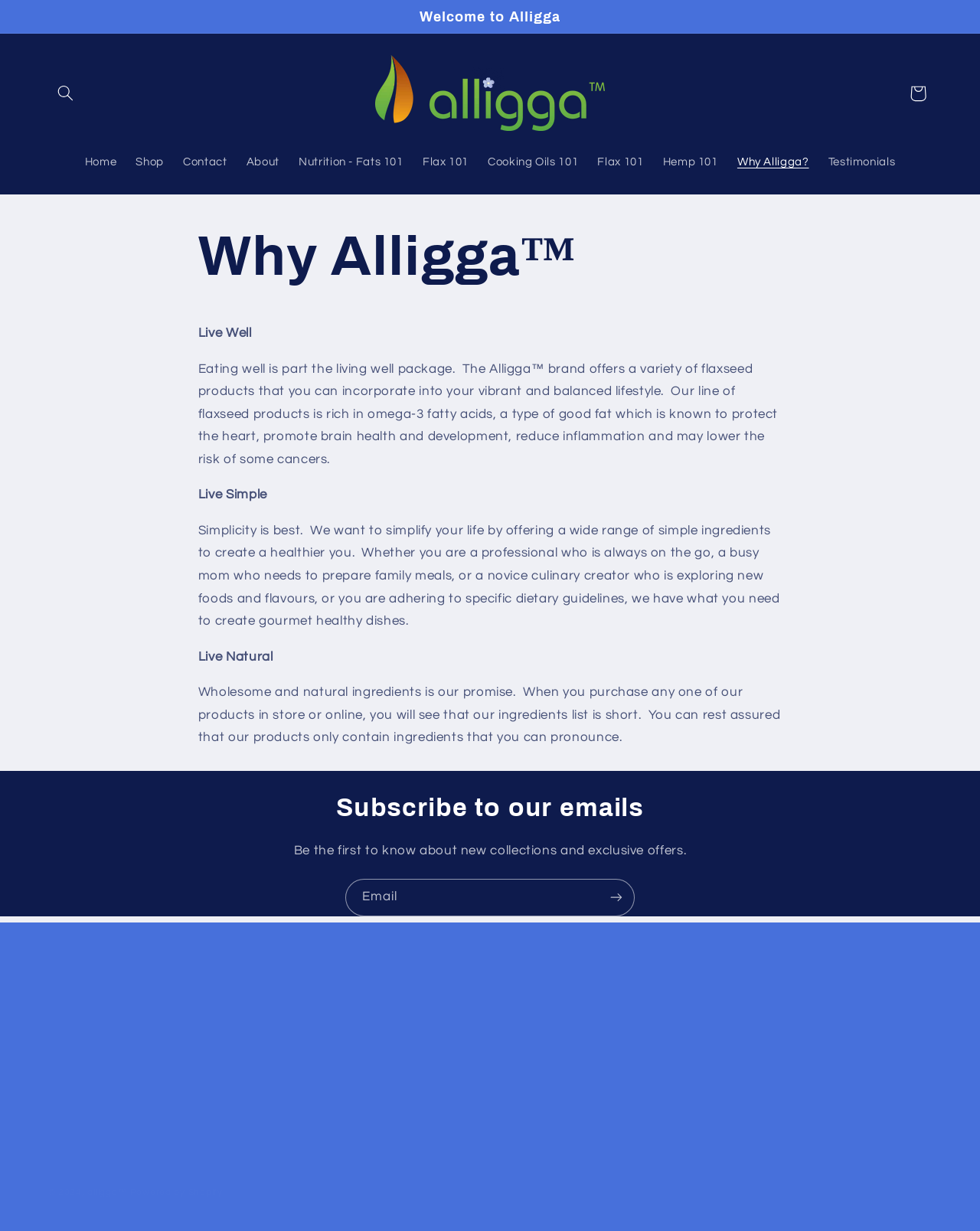What is the brand name of the flaxseed products?
Based on the visual information, provide a detailed and comprehensive answer.

The brand name of the flaxseed products can be found in the heading 'Why Alligga™' and also in the image description 'alligga™' which is a logo of the brand.